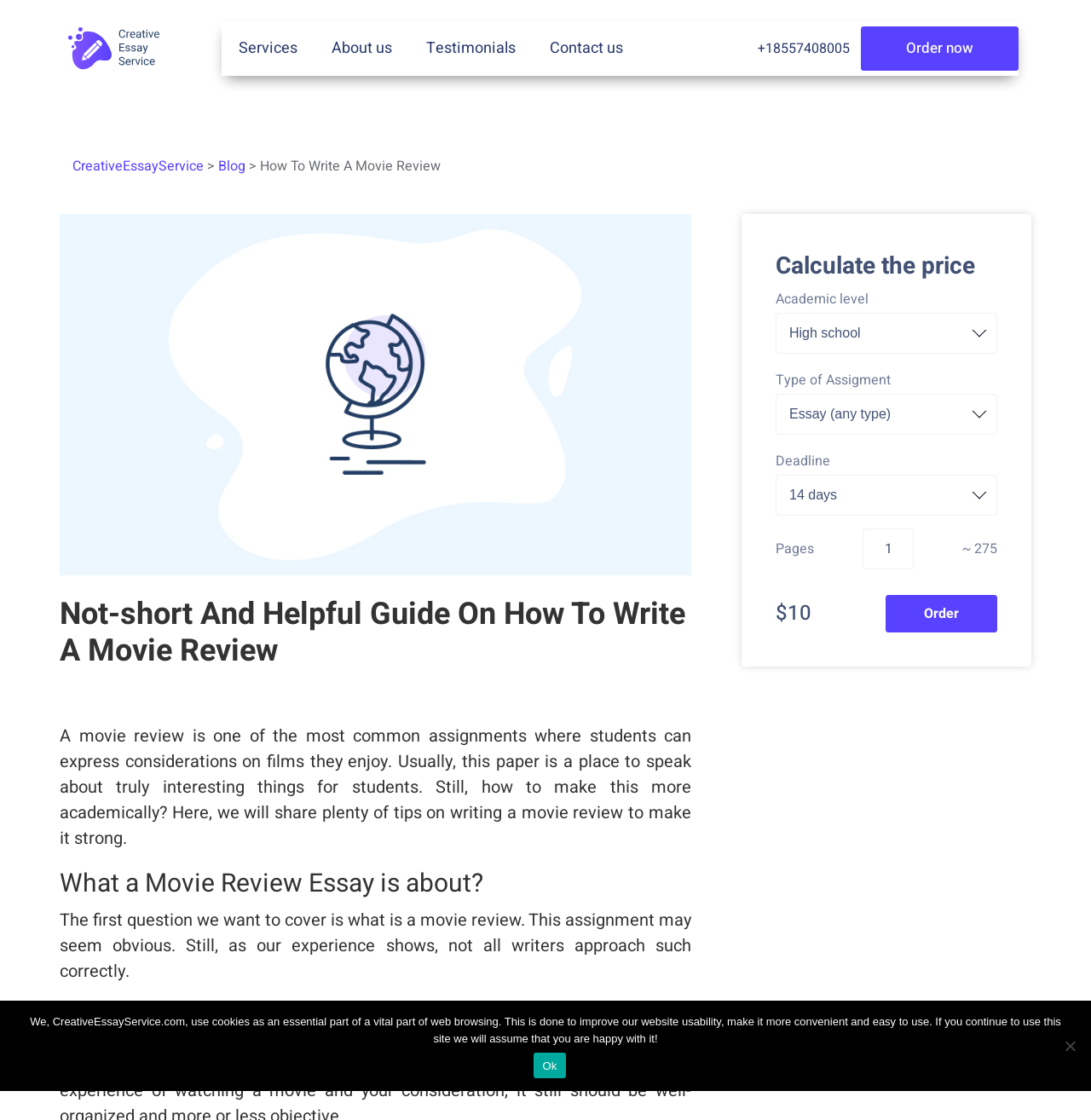Please identify the primary heading of the webpage and give its text content.

Not-short And Helpful Guide On How To Write A Movie Review